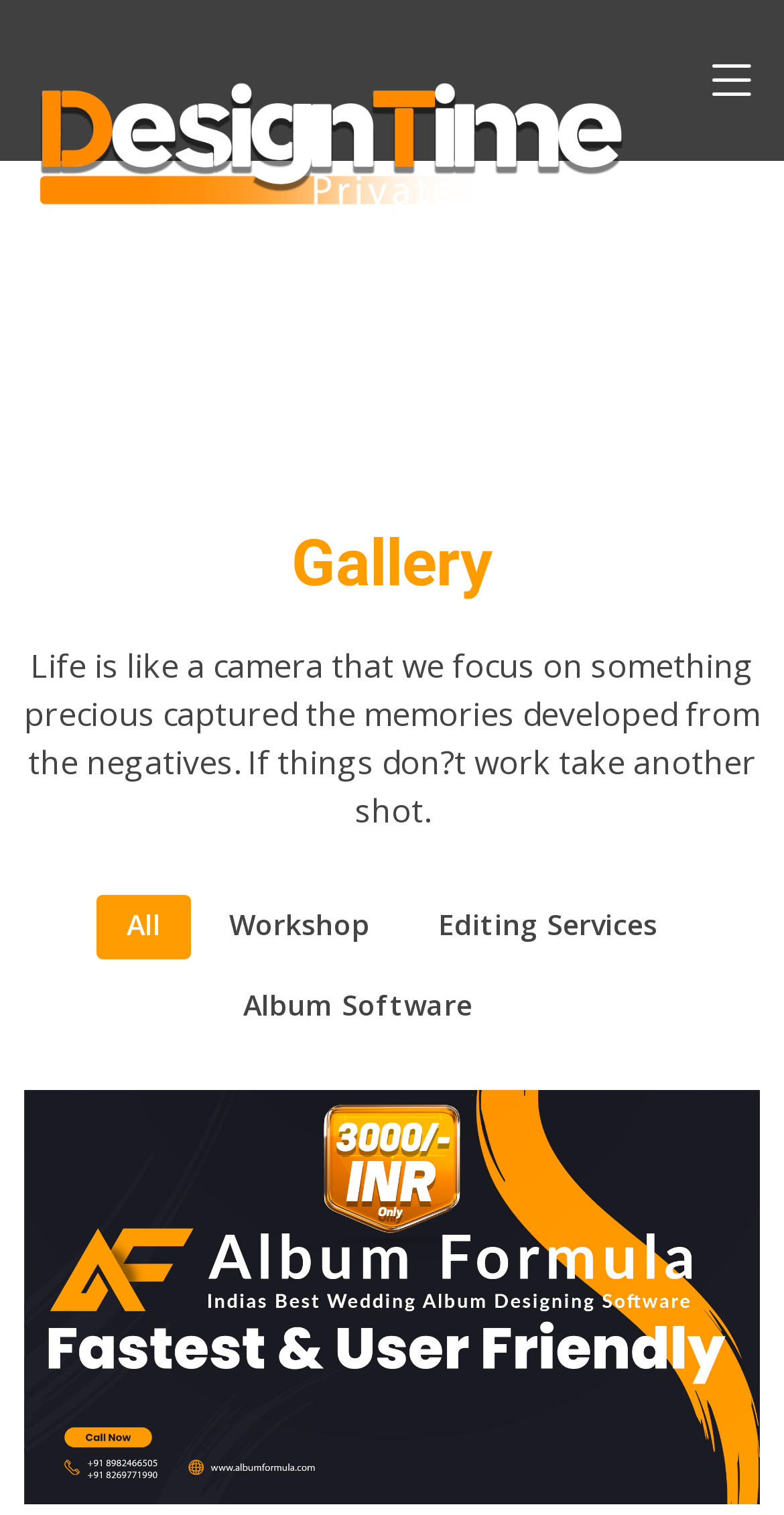Offer a comprehensive description of the webpage’s content and structure.

The webpage is titled "Album Formula" and appears to be a photography-related website. At the top left, there are two icons, a camera and a paperclip, which are likely navigation links. Below these icons, there is a heading that reads "Gallery". 

Under the "Gallery" heading, there is a paragraph of text that describes the concept of life being like a camera, focusing on precious moments and capturing memories. 

Further down, there are four tabs or categories: "All", "Workshop", "Editing Services", and "Album Software", which are likely filters or sections for the gallery. 

At the very bottom of the page, there is a link that spans the entire width of the page, but its text is not specified.